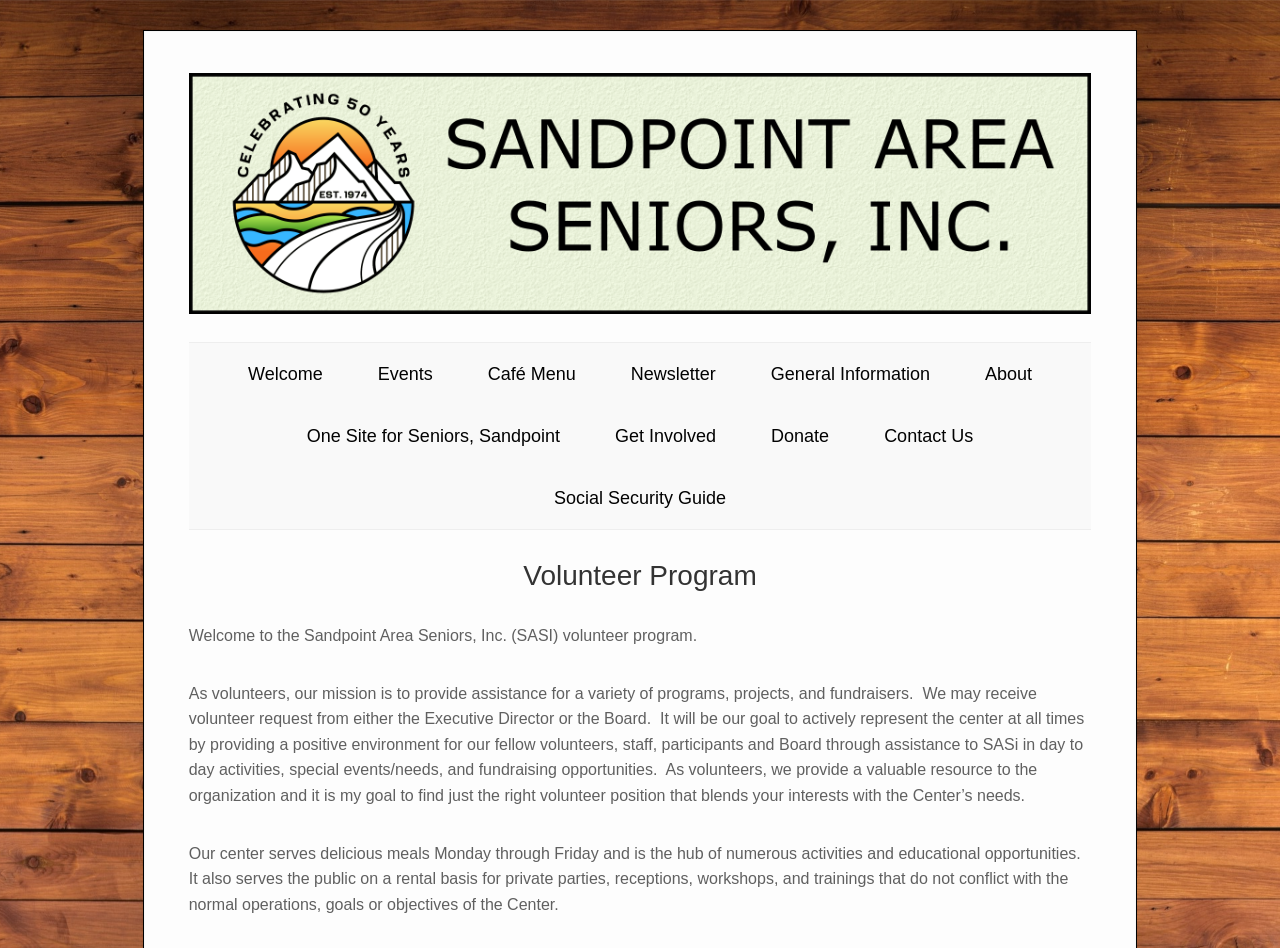Please reply to the following question using a single word or phrase: 
What is the name of the organization?

Sandpoint Area Seniors